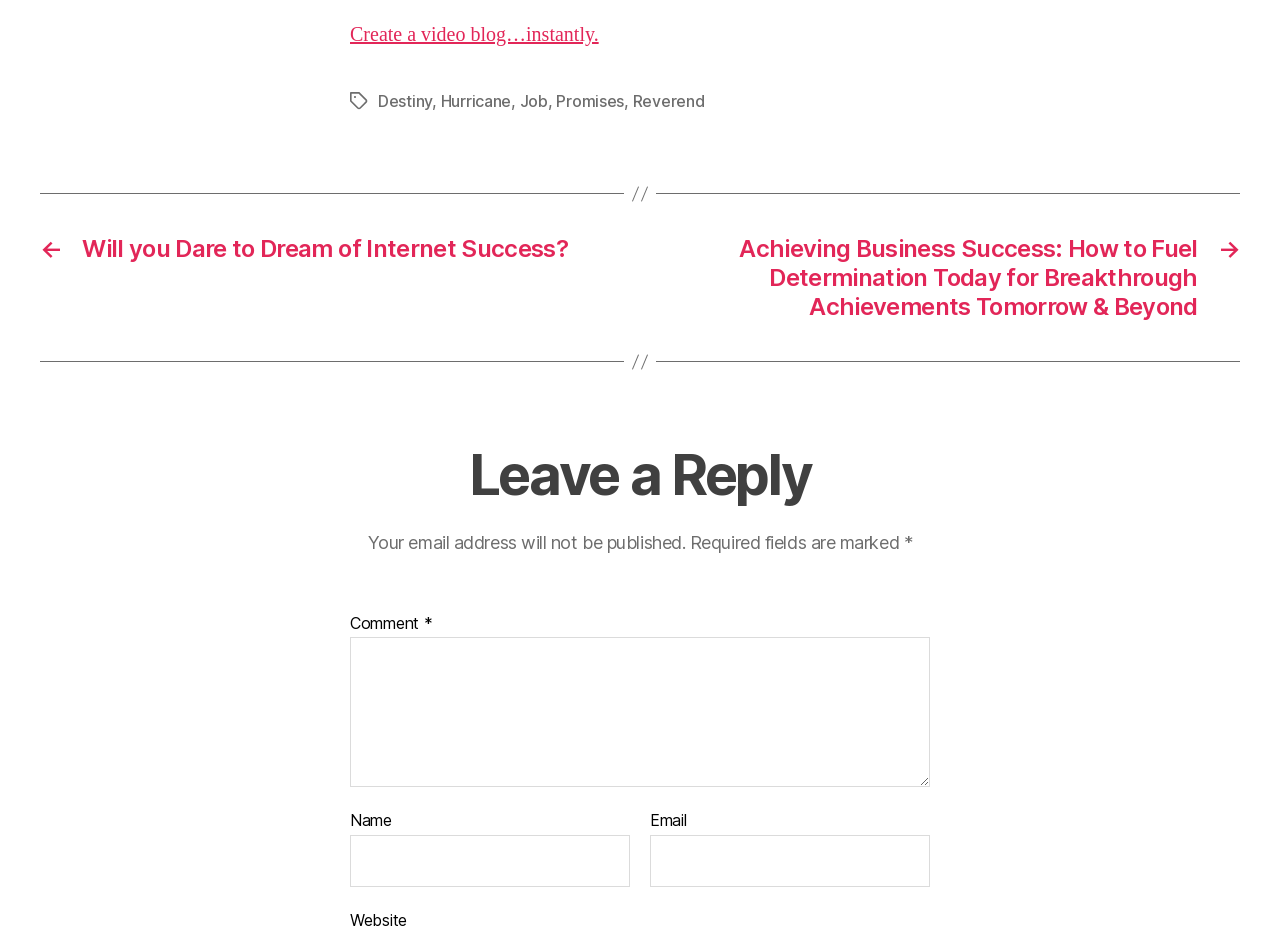Find the coordinates for the bounding box of the element with this description: "GET INVOLVED".

None